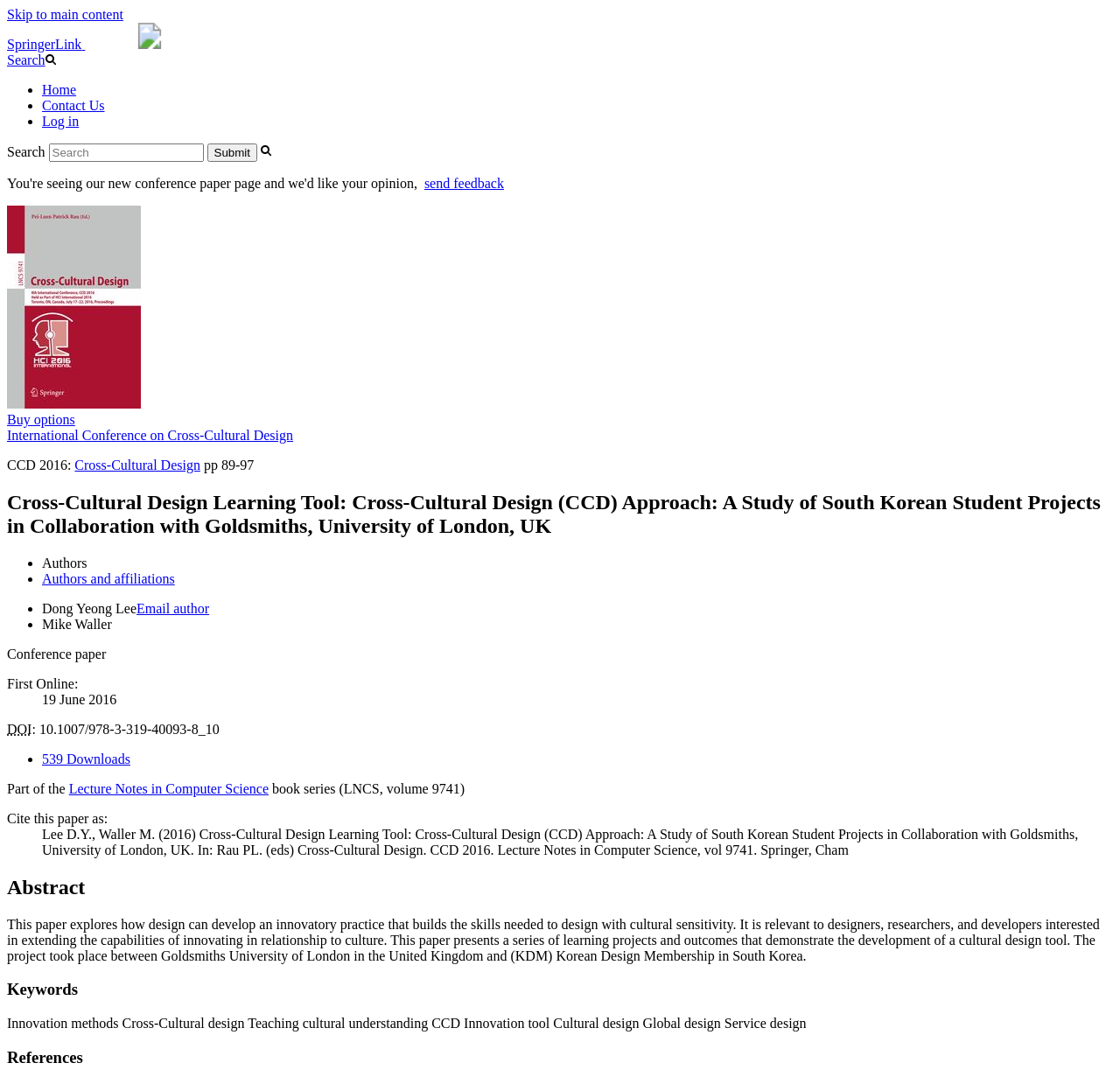What is the publication date of the paper?
Based on the image, provide a one-word or brief-phrase response.

19 June 2016